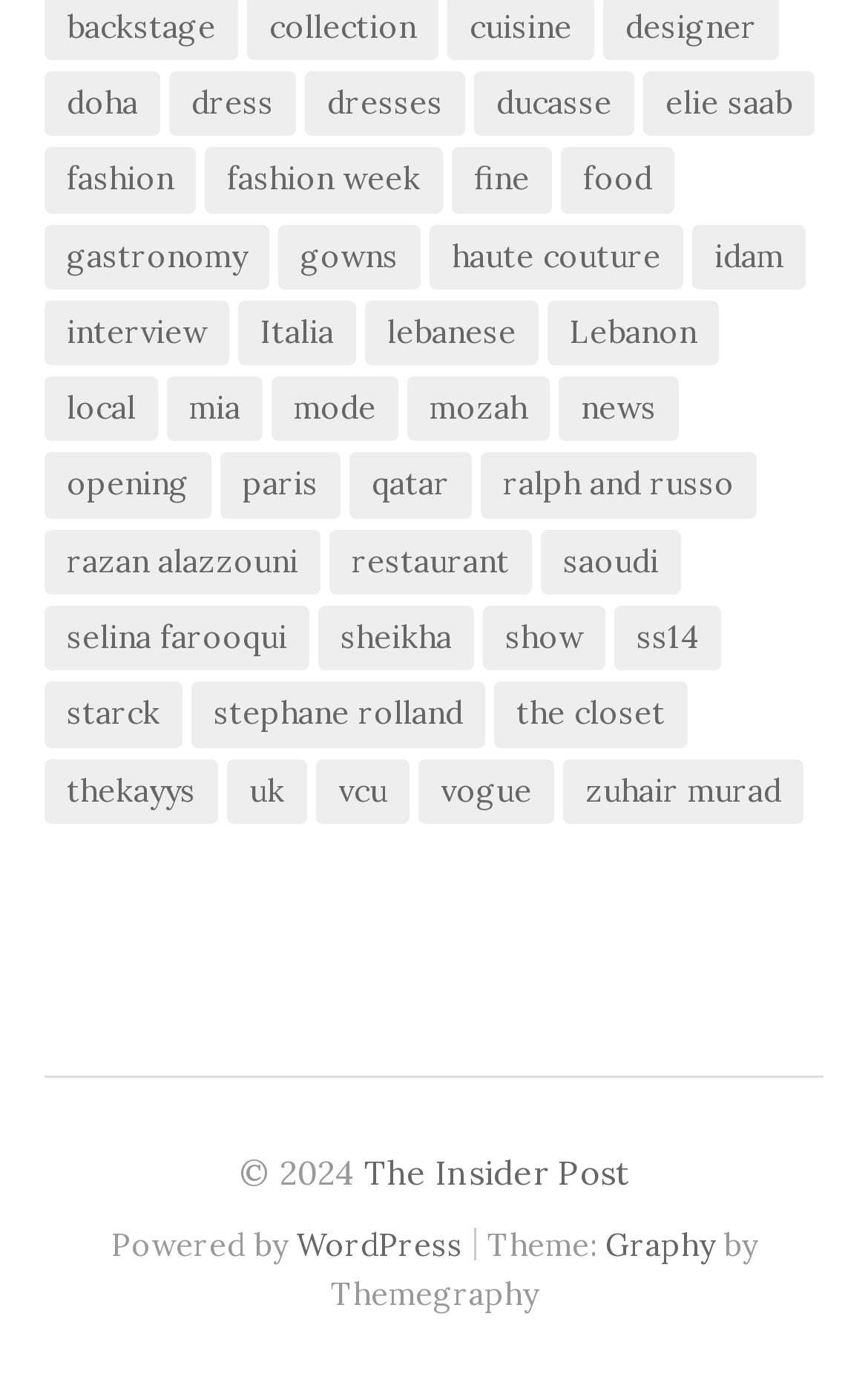Identify the bounding box for the described UI element. Provide the coordinates in (top-left x, top-left y, bottom-right x, bottom-right y) format with values ranging from 0 to 1: ralph and russo

[0.554, 0.325, 0.872, 0.372]